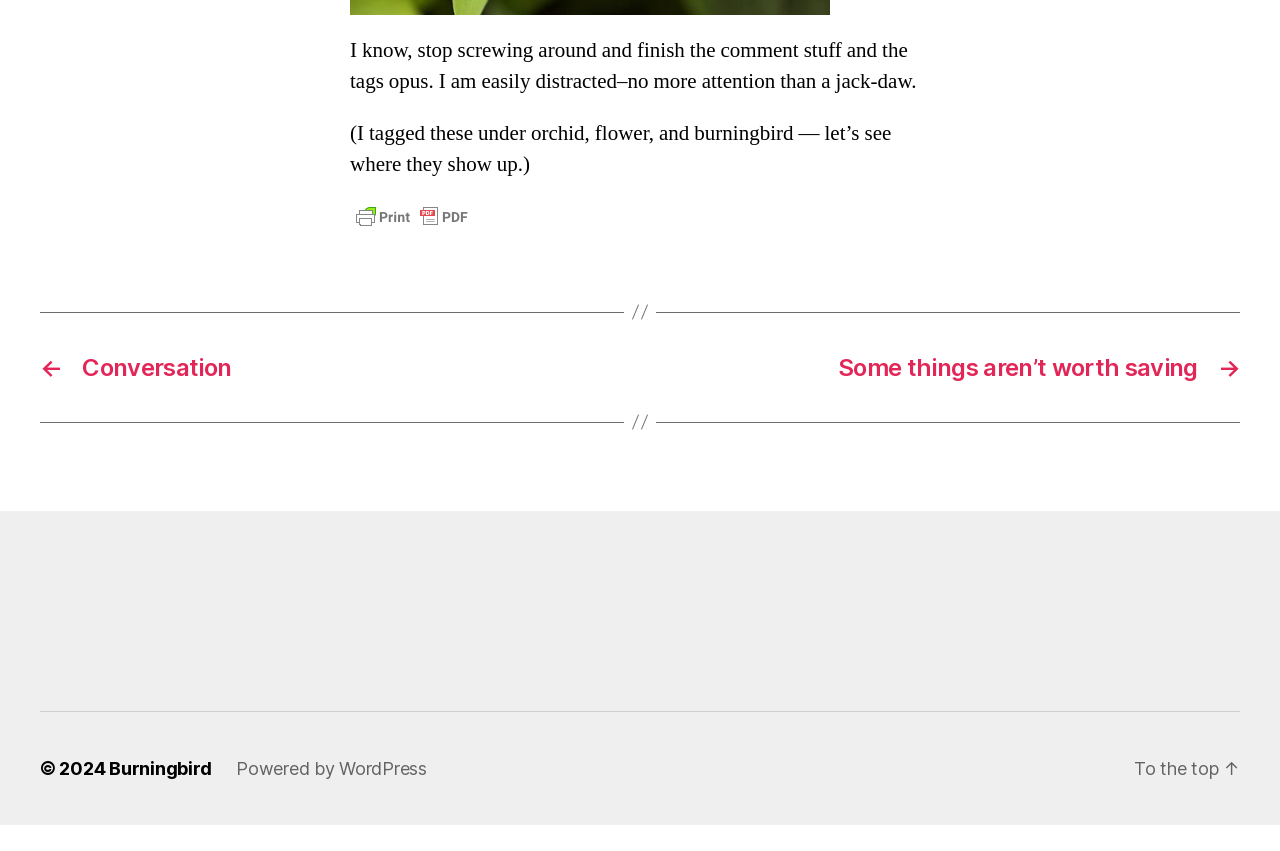Predict the bounding box coordinates for the UI element described as: "Powered by WordPress". The coordinates should be four float numbers between 0 and 1, presented as [left, top, right, bottom].

[0.184, 0.922, 0.333, 0.946]